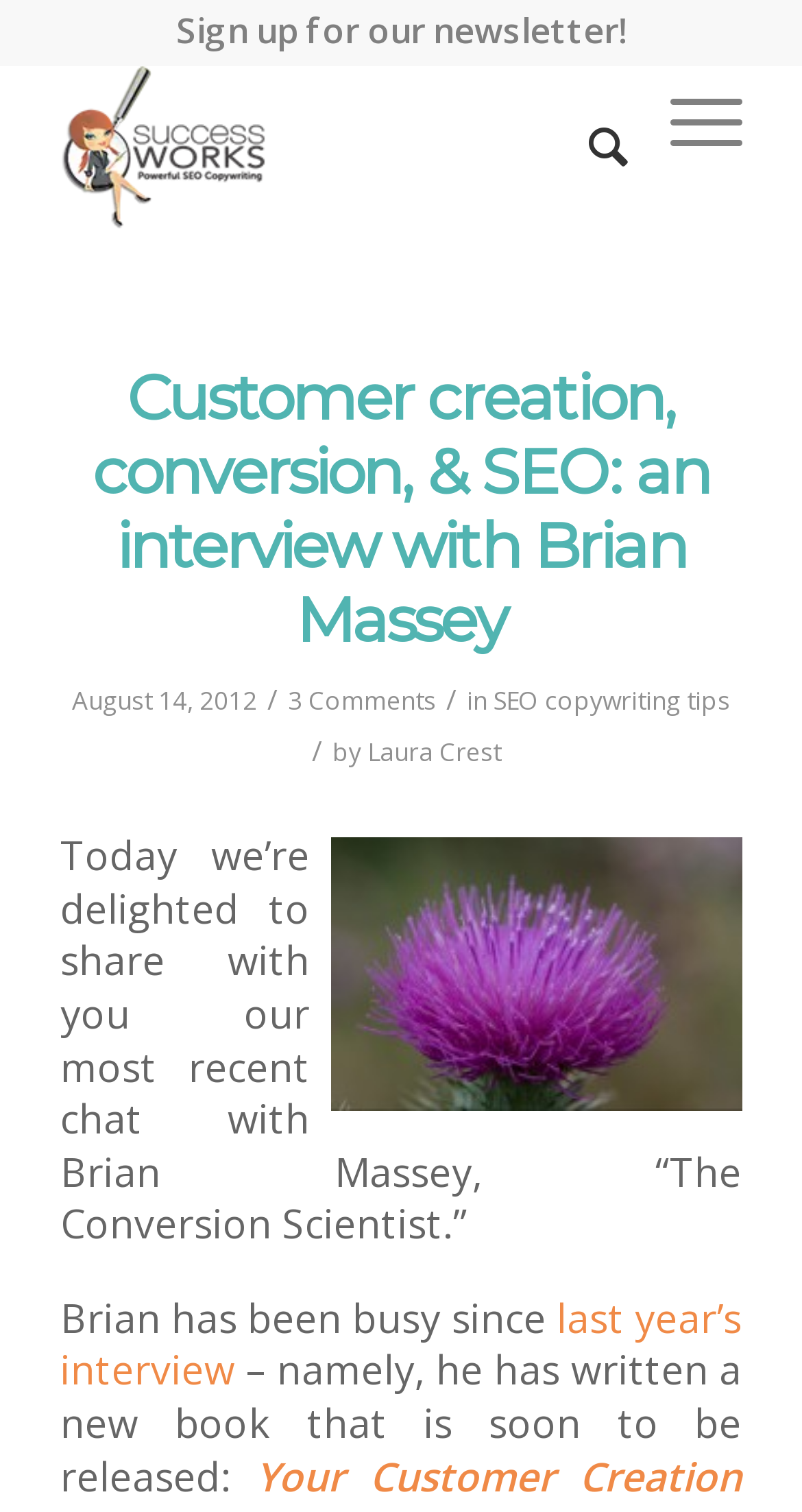What is the date of the article?
Please give a detailed and elaborate explanation in response to the question.

I found the answer by analyzing the time element, which displays the date 'August 14, 2012'.